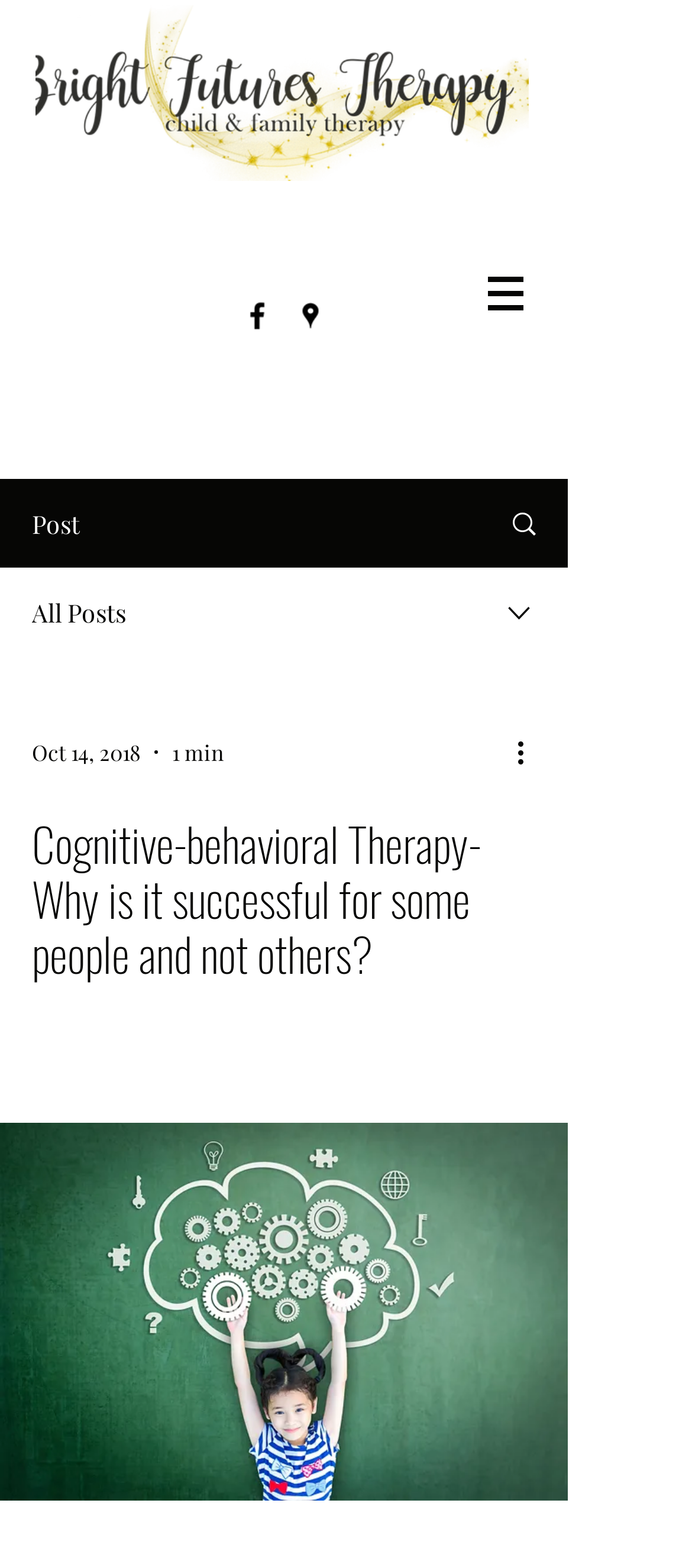Please provide a one-word or short phrase answer to the question:
How many social media links are present in the social bar?

2